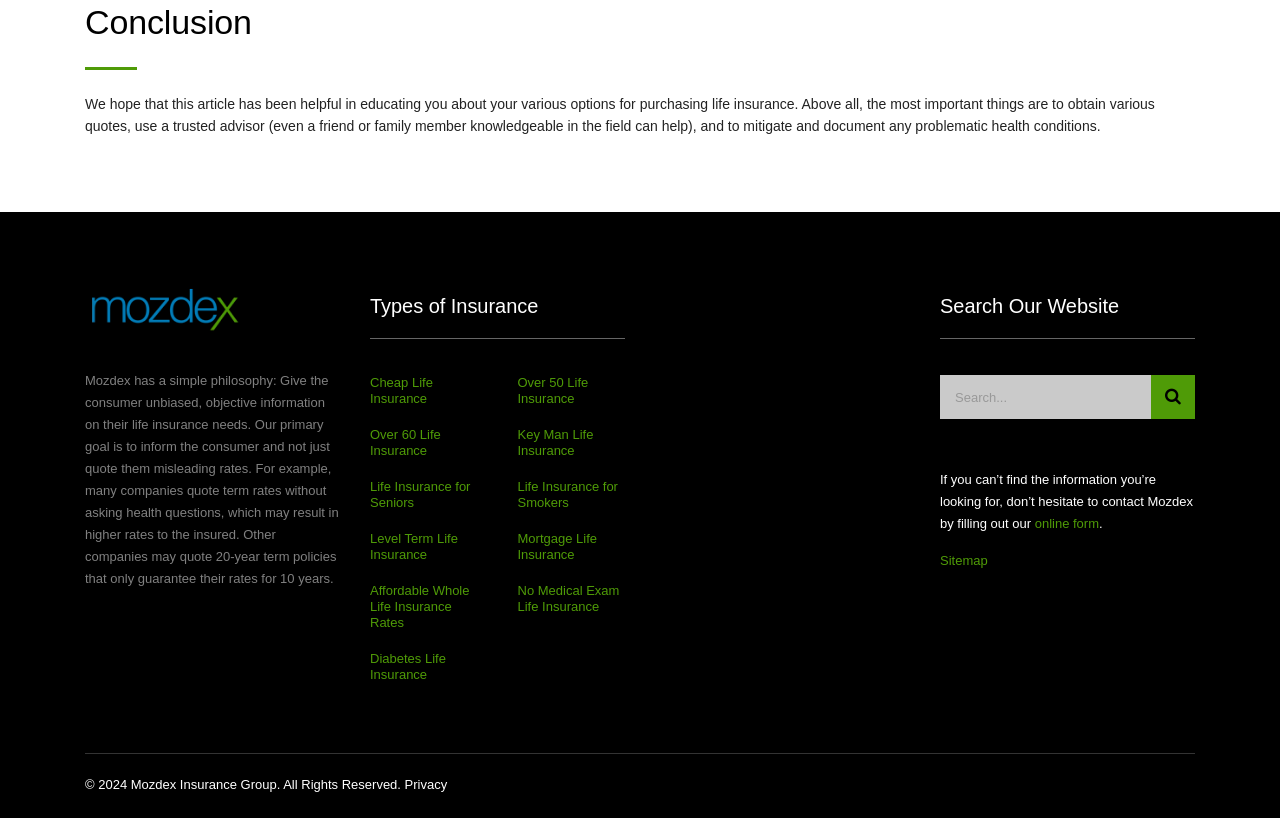Please identify the bounding box coordinates for the region that you need to click to follow this instruction: "learn about Cheap Life Insurance".

[0.289, 0.458, 0.373, 0.498]